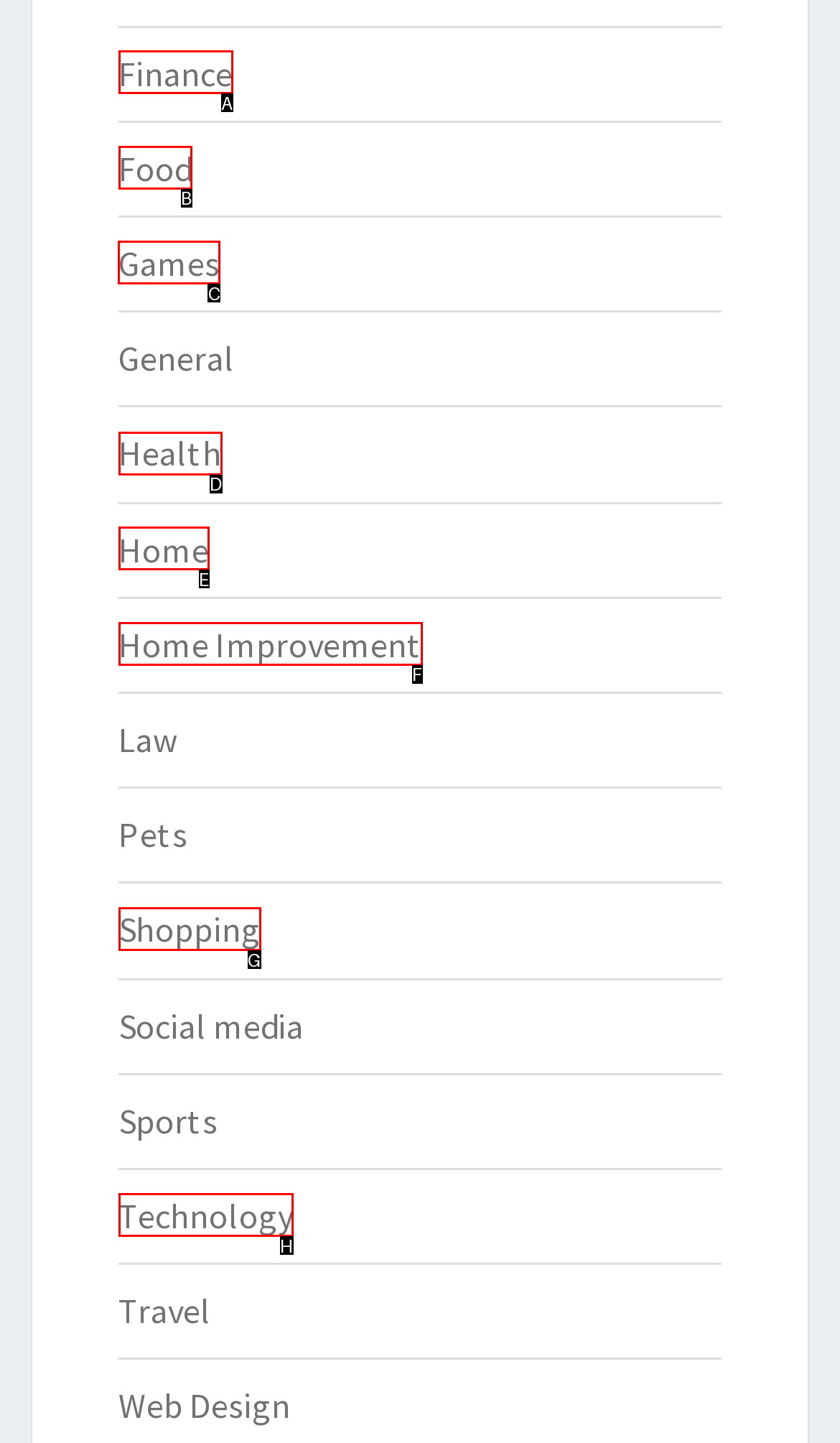Which UI element should be clicked to perform the following task: Visit the Games page? Answer with the corresponding letter from the choices.

C